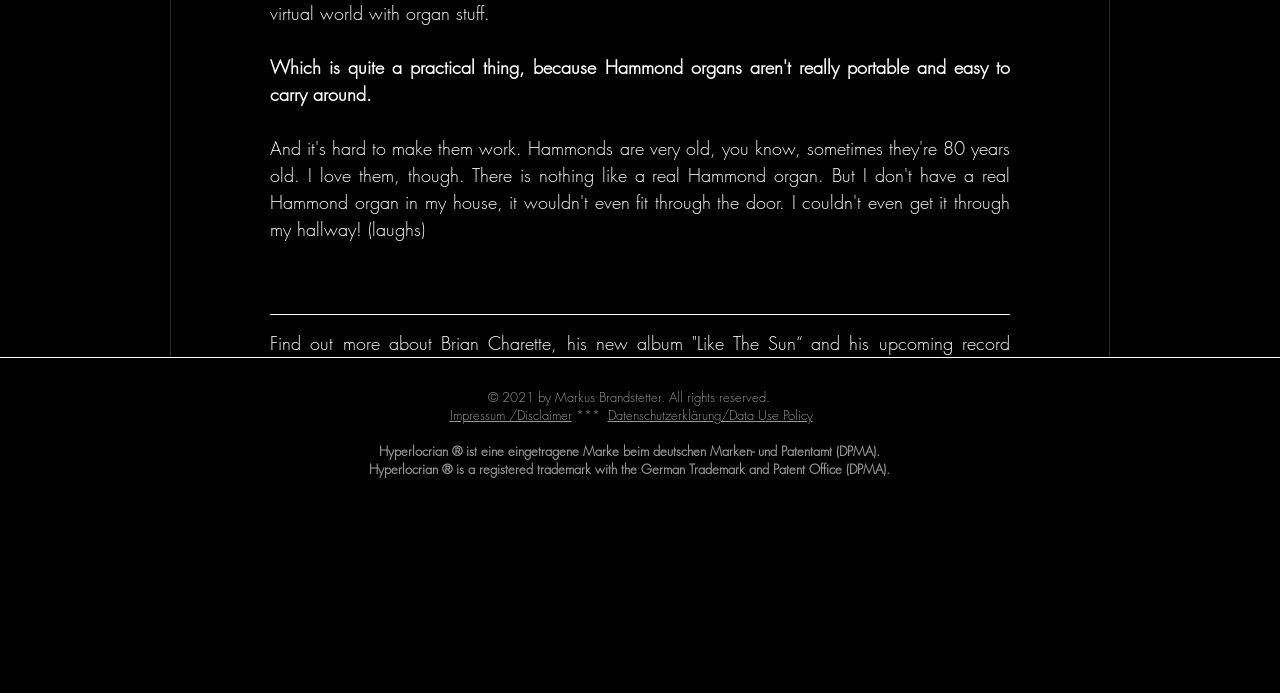Determine the bounding box for the described HTML element: "Datenschutzerklärung/Data Use Policy". Ensure the coordinates are four float numbers between 0 and 1 in the format [left, top, right, bottom].

[0.475, 0.585, 0.635, 0.611]